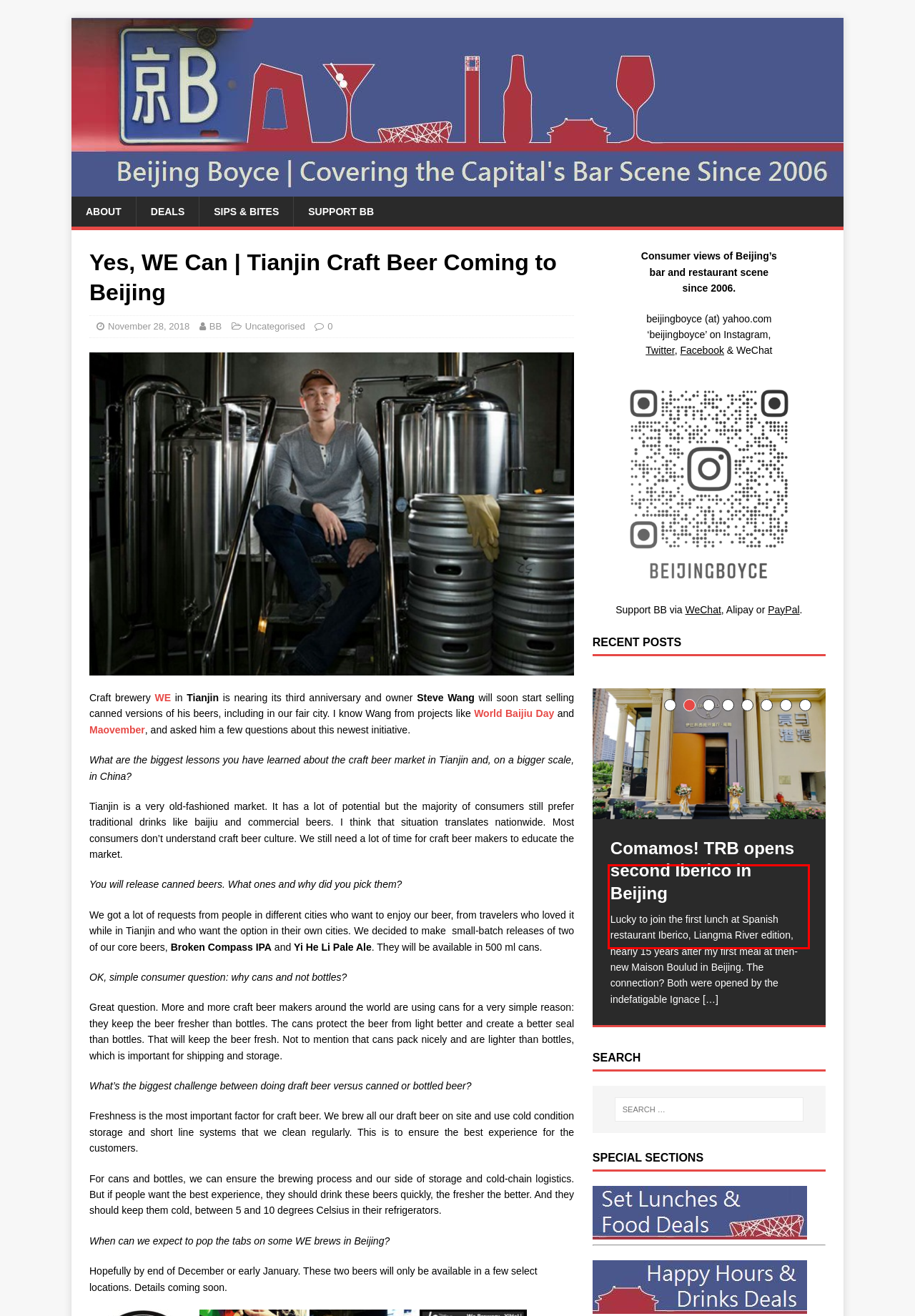Observe the screenshot of the webpage, locate the red bounding box, and extract the text content within it.

[People have asked for ages why I don’t post more updates. Partly because social media made info so easy to find; and I got busy with projects like World Baijiu Day; and I got a […]